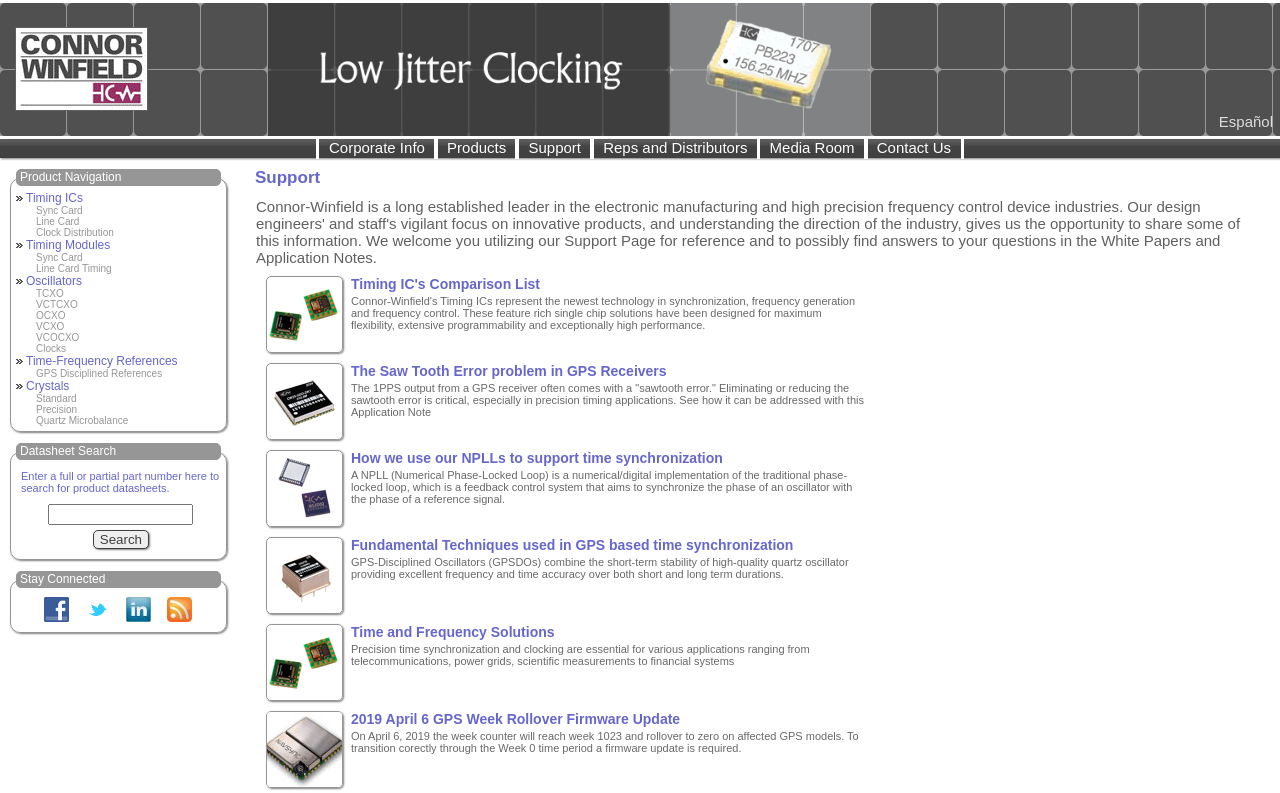Using the element description provided, determine the bounding box coordinates in the format (top-left x, top-left y, bottom-right x, bottom-right y). Ensure that all values are floating point numbers between 0 and 1. Element description: Español

[0.952, 0.142, 0.995, 0.164]